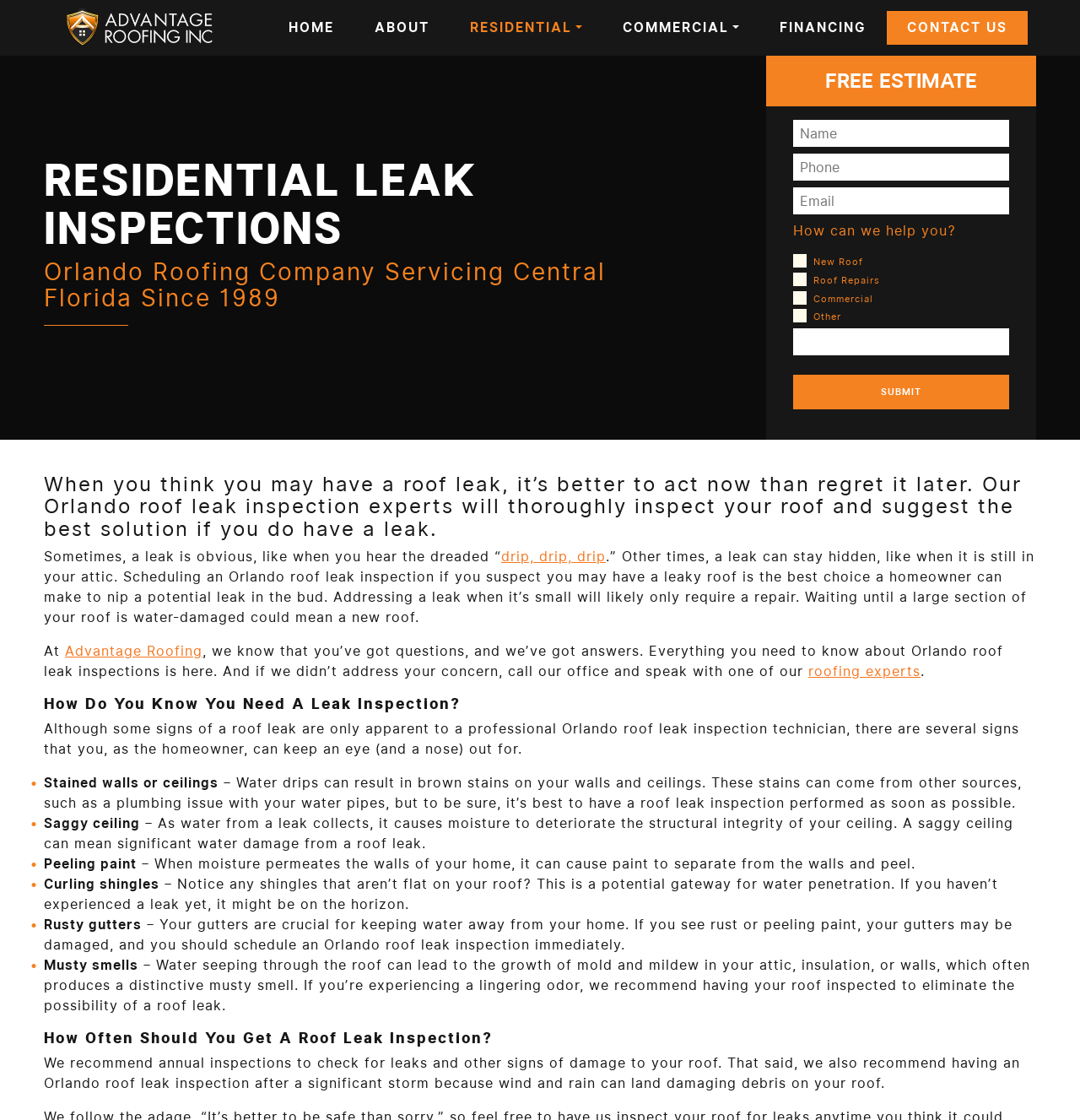Provide the bounding box coordinates for the specified HTML element described in this description: "Commercial". The coordinates should be four float numbers ranging from 0 to 1, in the format [left, top, right, bottom].

[0.558, 0.01, 0.703, 0.04]